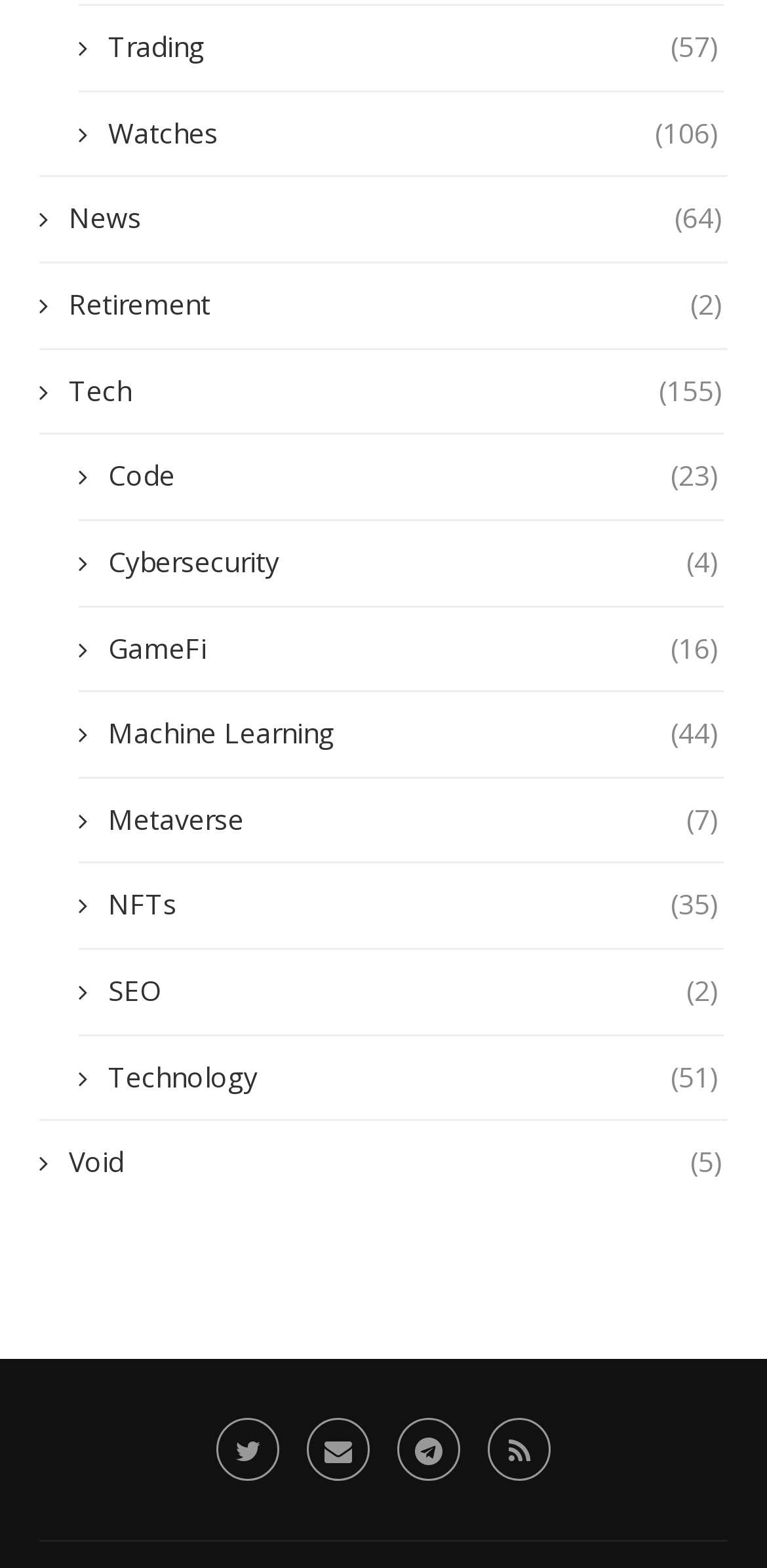What is the category with the fewest items?
Using the image, answer in one word or phrase.

SEO